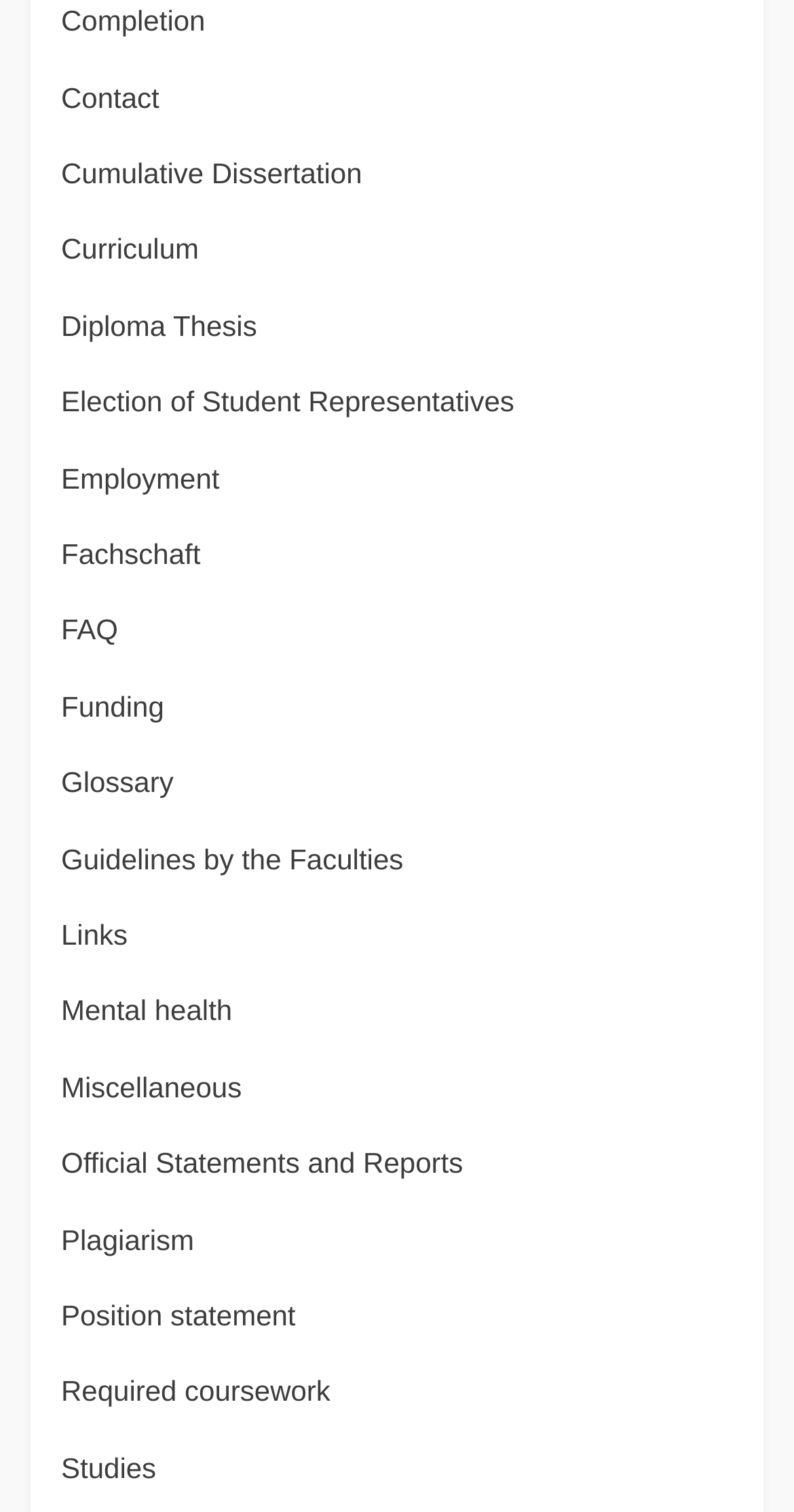Locate the bounding box of the user interface element based on this description: "Weedpedia.org".

None